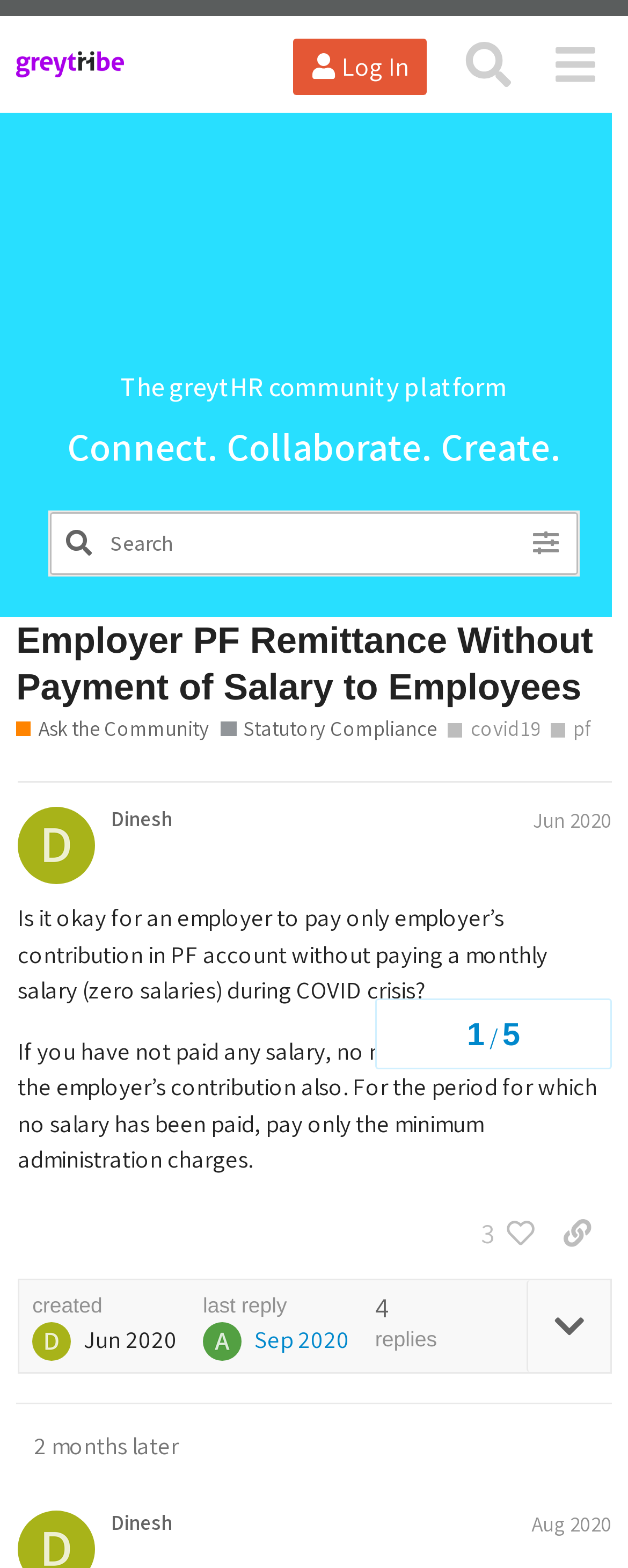Generate a thorough description of the webpage.

This webpage appears to be a community forum or discussion platform, specifically focused on statutory compliance and employer-related topics. At the top of the page, there is a header section with a logo and navigation buttons, including a login button, search button, and menu button. Below the header, there is a heading that reads "The greytHR community platform" with a tagline "Connect. Collaborate. Create."

The main content of the page is a discussion thread titled "Employer PF Remittance Without Payment of Salary to Employees" with a description that reads "Is it okay for an employer to pay only employer’s contribution in PF account without paying a monthly salary (zero salaries) during COVID crisis? If you have not paid any salary, no need to contribute to the employer’s contribution also." The thread is categorized under "Ask the Community" and "Statutory Compliance."

The discussion thread has multiple posts, with the first post being from a user named Dinesh, dated June 2020. The post asks a question about employer contributions to PF accounts during the COVID crisis. Below the post, there are buttons to like, share, and reply to the post. There are also indicators showing the number of people who liked the post and the date it was created.

Further down the page, there are additional posts and replies to the original question, including a response from the same user, Dinesh, dated August 2020. The page also displays a topic progress navigation section, showing the user's progress through the discussion thread.

Throughout the page, there are various links, buttons, and images, including a search textbox, navigation buttons, and tags related to the discussion topic, such as "covid19" and "pf."